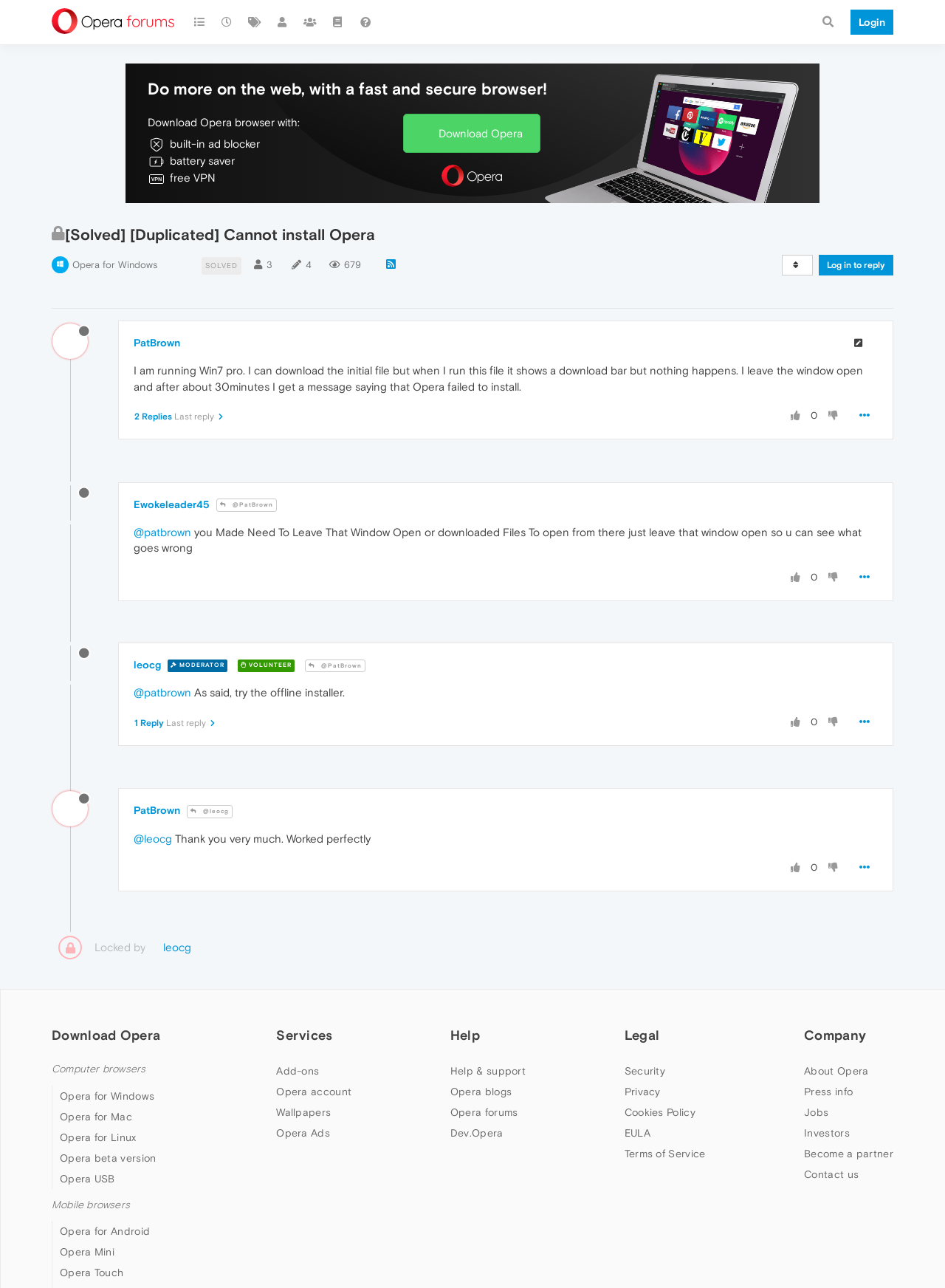Locate the bounding box coordinates of the item that should be clicked to fulfill the instruction: "Click the 'Reply' link".

[0.14, 0.319, 0.238, 0.327]